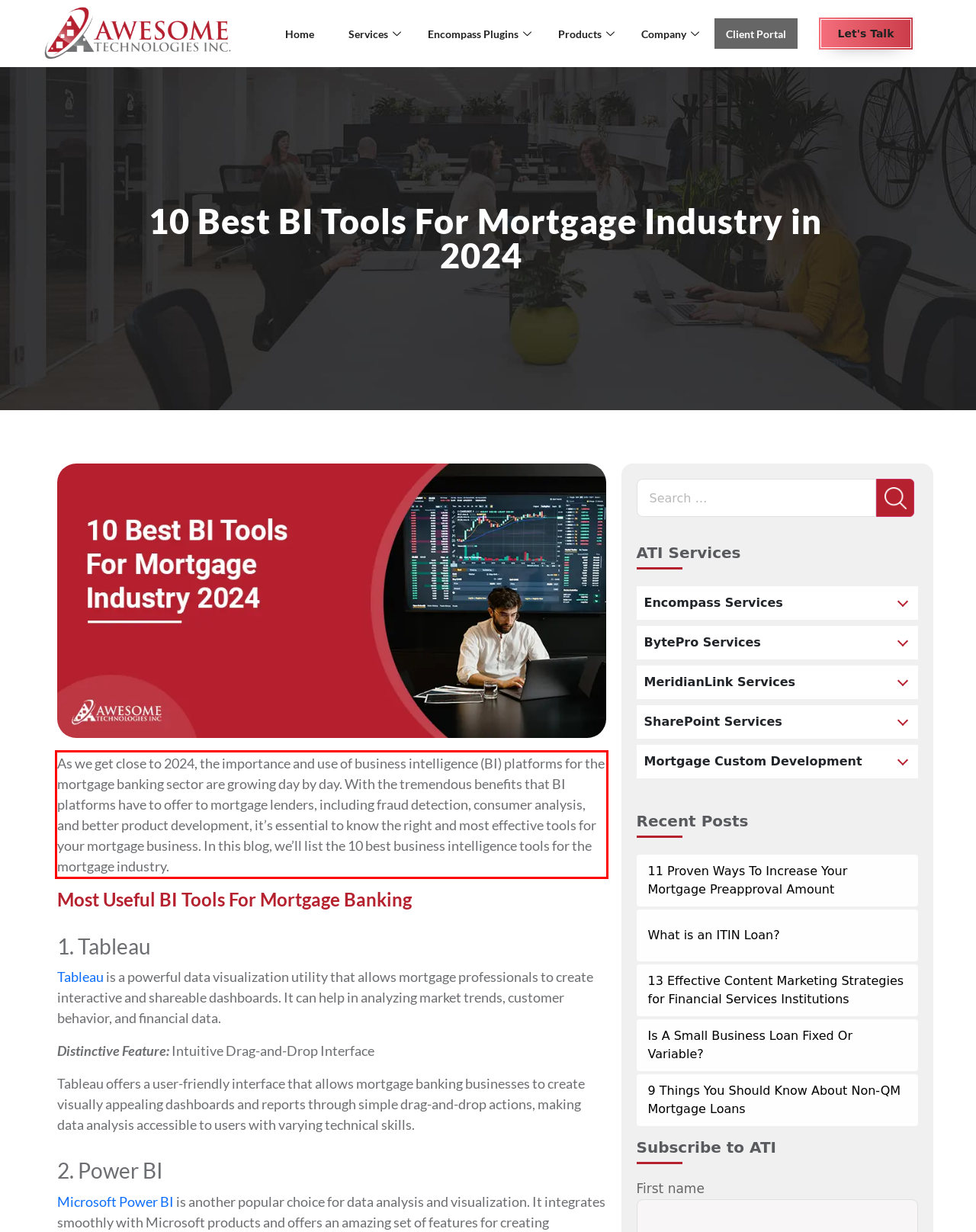There is a screenshot of a webpage with a red bounding box around a UI element. Please use OCR to extract the text within the red bounding box.

As we get close to 2024, the importance and use of business intelligence (BI) platforms for the mortgage banking sector are growing day by day. With the tremendous benefits that BI platforms have to offer to mortgage lenders, including fraud detection, consumer analysis, and better product development, it’s essential to know the right and most effective tools for your mortgage business. In this blog, we’ll list the 10 best business intelligence tools for the mortgage industry.